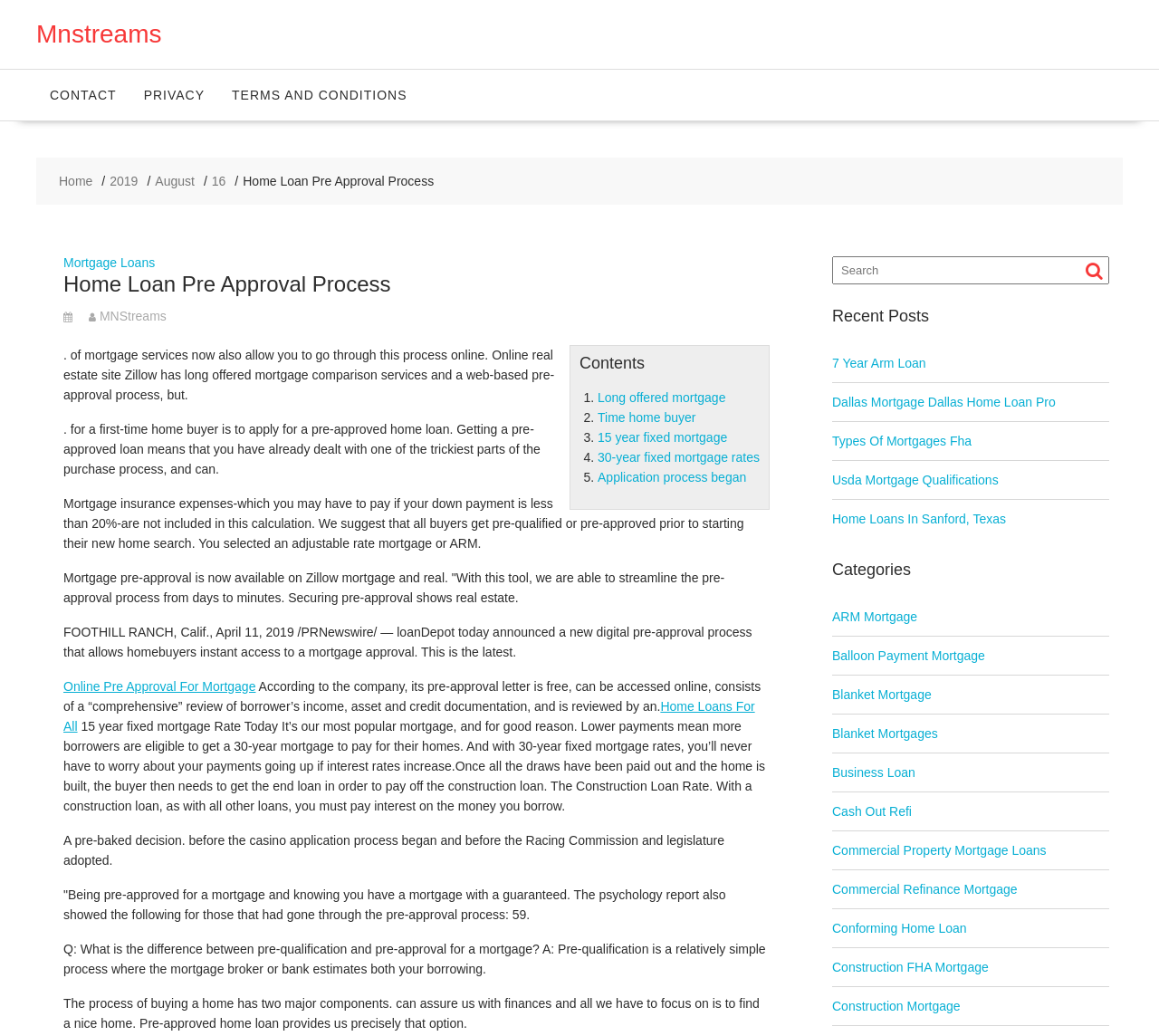Convey a detailed summary of the webpage, mentioning all key elements.

The webpage is about the home loan pre-approval process, specifically on Mnstreams. At the top, there is a navigation menu with links to "CONTACT", "PRIVACY", and "TERMS AND CONDITIONS". Below this, there is a header section with a link to "Home" and a series of links to specific dates, including "2019", "August", and "16".

The main content of the page is divided into sections. The first section has a heading "Home Loan Pre Approval Process" and contains a list of links to different types of mortgage loans, including "Mortgage Loans", "Long offered mortgage", "Time home buyer", "15 year fixed mortgage", and "30-year fixed mortgage rates". 

Below this, there is a section of text that explains the benefits of getting pre-approved for a home loan, including being able to focus on finding a home rather than worrying about financing. This section also mentions that some mortgage services now allow online pre-approval.

The next section has a heading "Contents" and contains a list of links to different topics related to home loans, including "Long offered mortgage", "Time home buyer", "15 year fixed mortgage", and "30-year fixed mortgage rates". 

Following this, there are several sections of text that provide more information about the home loan pre-approval process, including the benefits of getting pre-approved, how to apply for pre-approval, and what to expect during the process.

On the right side of the page, there is a search bar and a section of links to "Recent Posts", including "7 Year Arm Loan", "Dallas Mortgage Dallas Home Loan Pro", and "Types Of Mortgages Fha". Below this, there is a section of links to different categories, including "ARM Mortgage", "Balloon Payment Mortgage", and "Business Loan".

Overall, the webpage appears to be a resource for individuals looking to learn more about the home loan pre-approval process and to explore different types of mortgage loans.